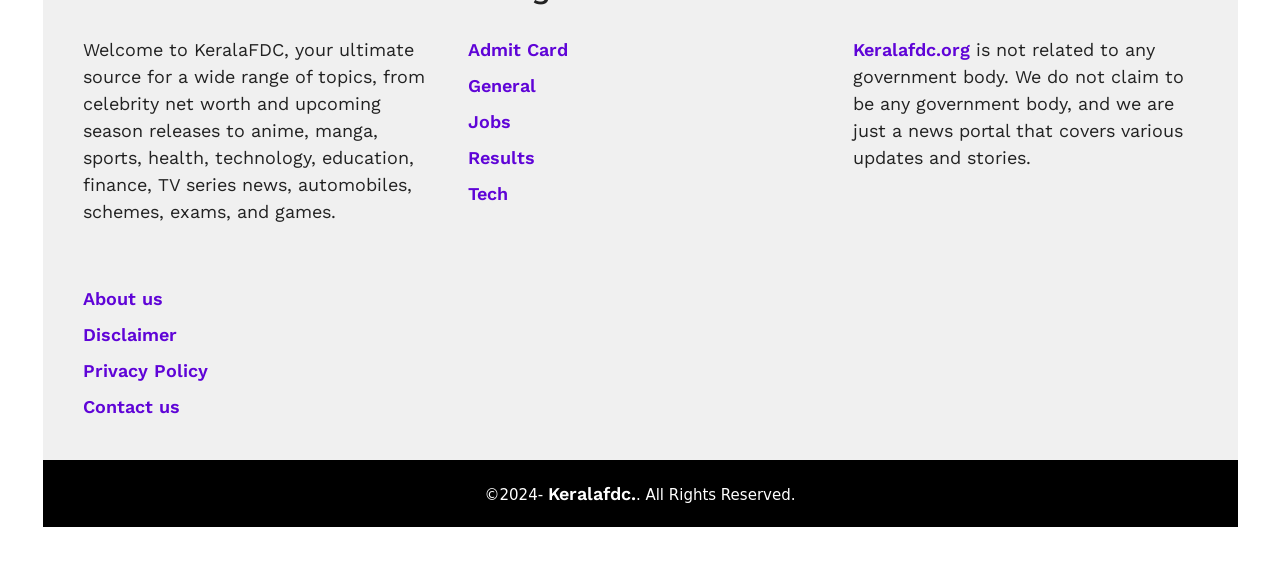Please identify the bounding box coordinates of the clickable region that I should interact with to perform the following instruction: "Contact us". The coordinates should be expressed as four float numbers between 0 and 1, i.e., [left, top, right, bottom].

[0.064, 0.704, 0.14, 0.741]